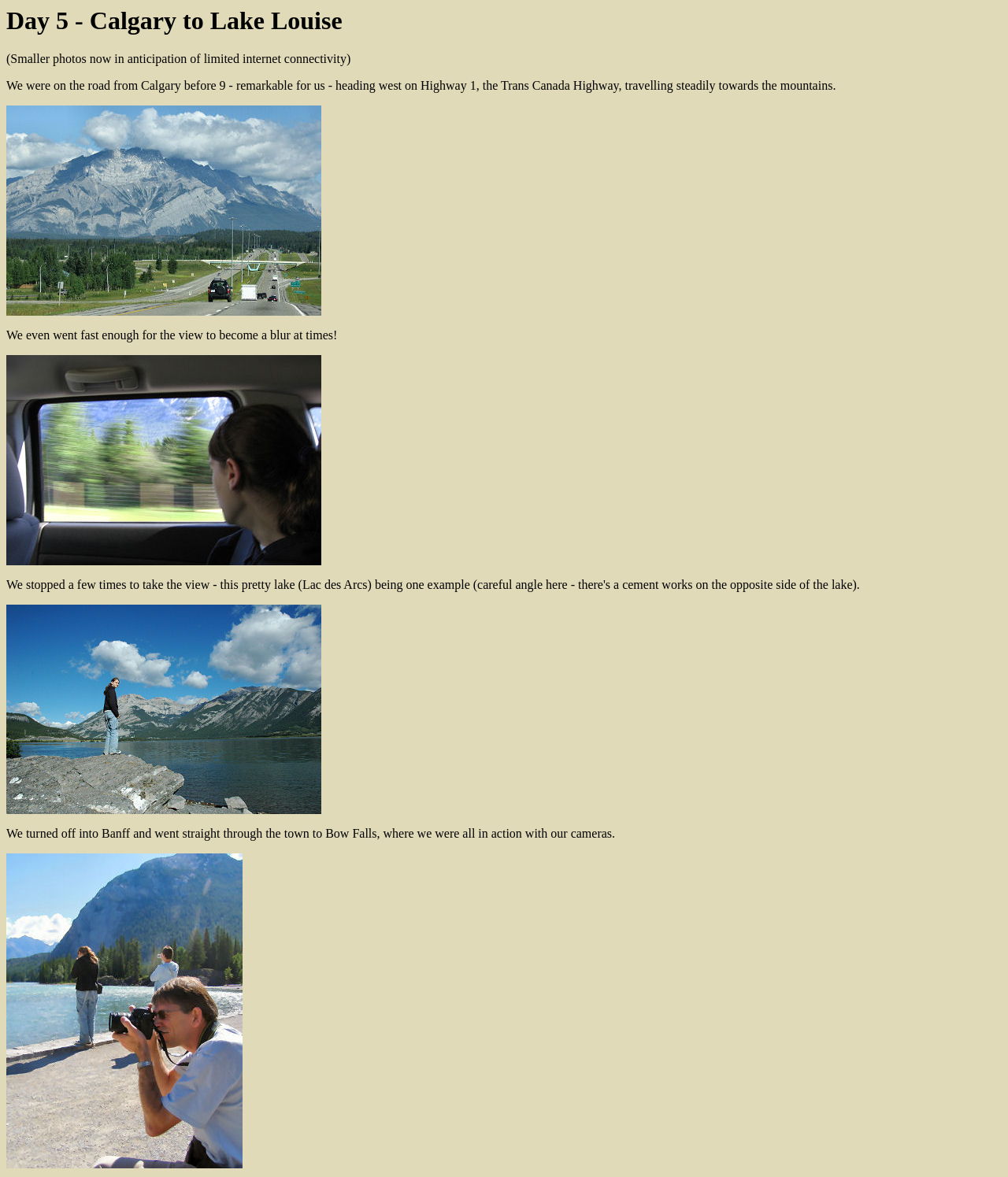How many images are on this webpage?
Please provide a single word or phrase based on the screenshot.

4